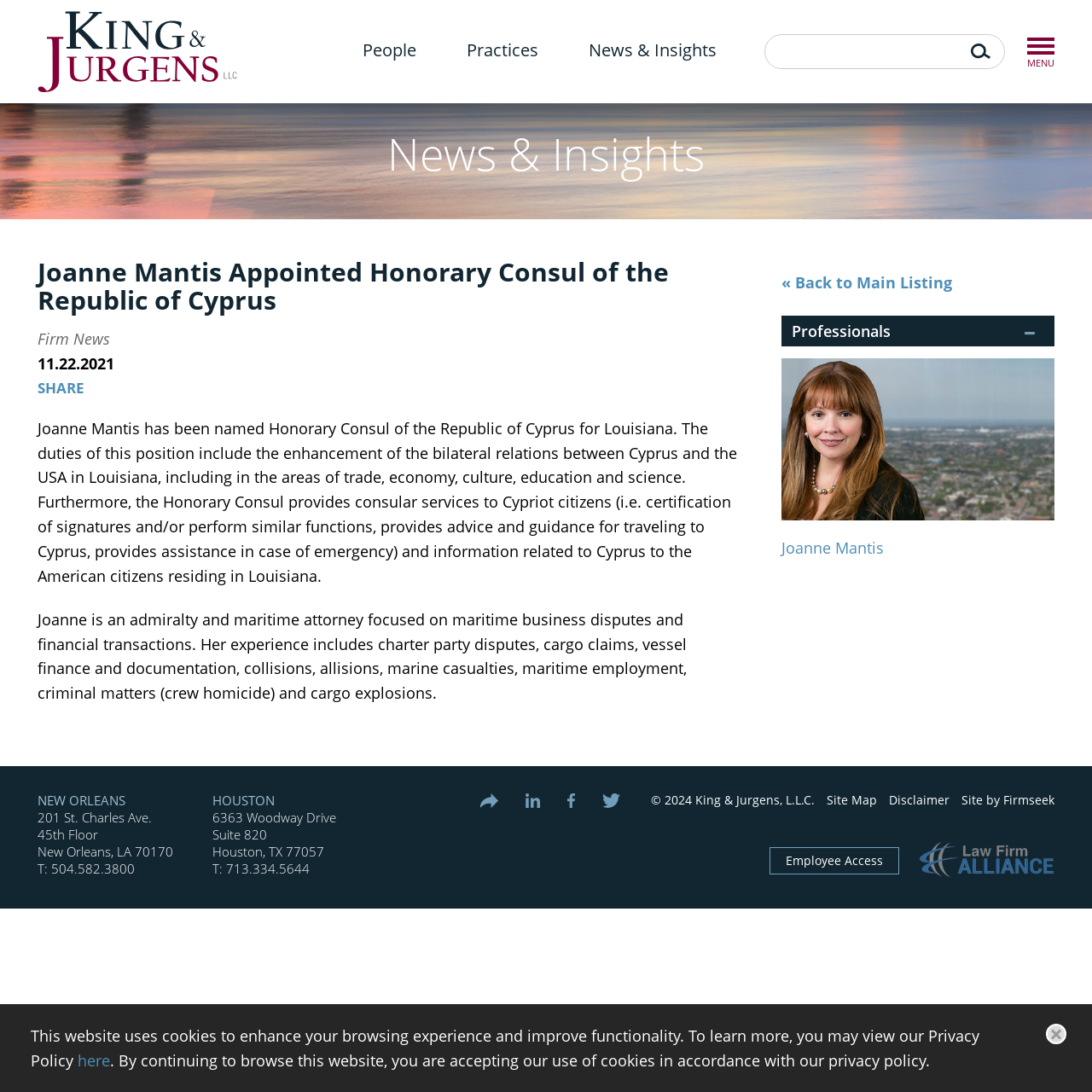Respond to the question below with a concise word or phrase:
What is the name of the law firm?

King & Jurgens, L.L.C.